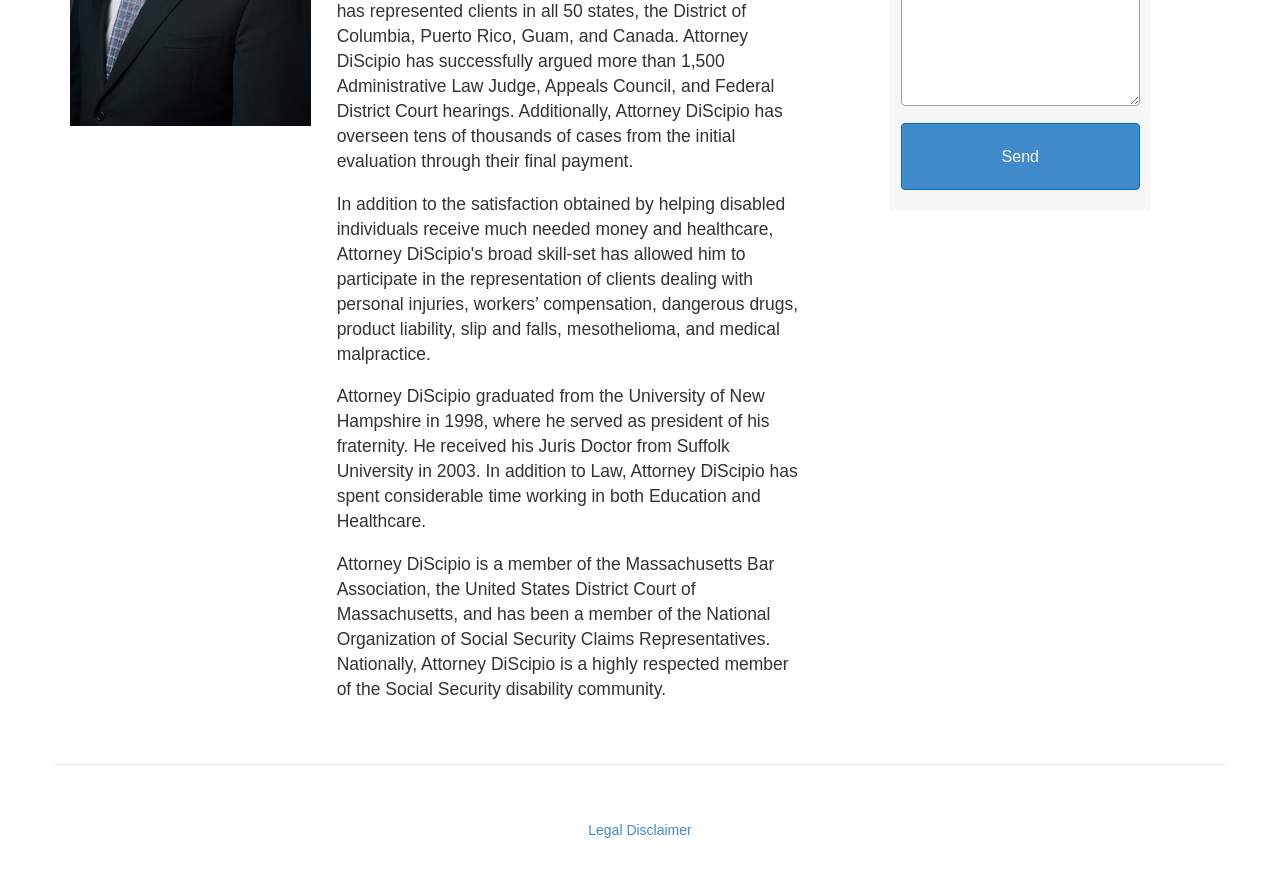Using the provided description Send, find the bounding box coordinates for the UI element. Provide the coordinates in (top-left x, top-left y, bottom-right x, bottom-right y) format, ensuring all values are between 0 and 1.

[0.704, 0.14, 0.891, 0.217]